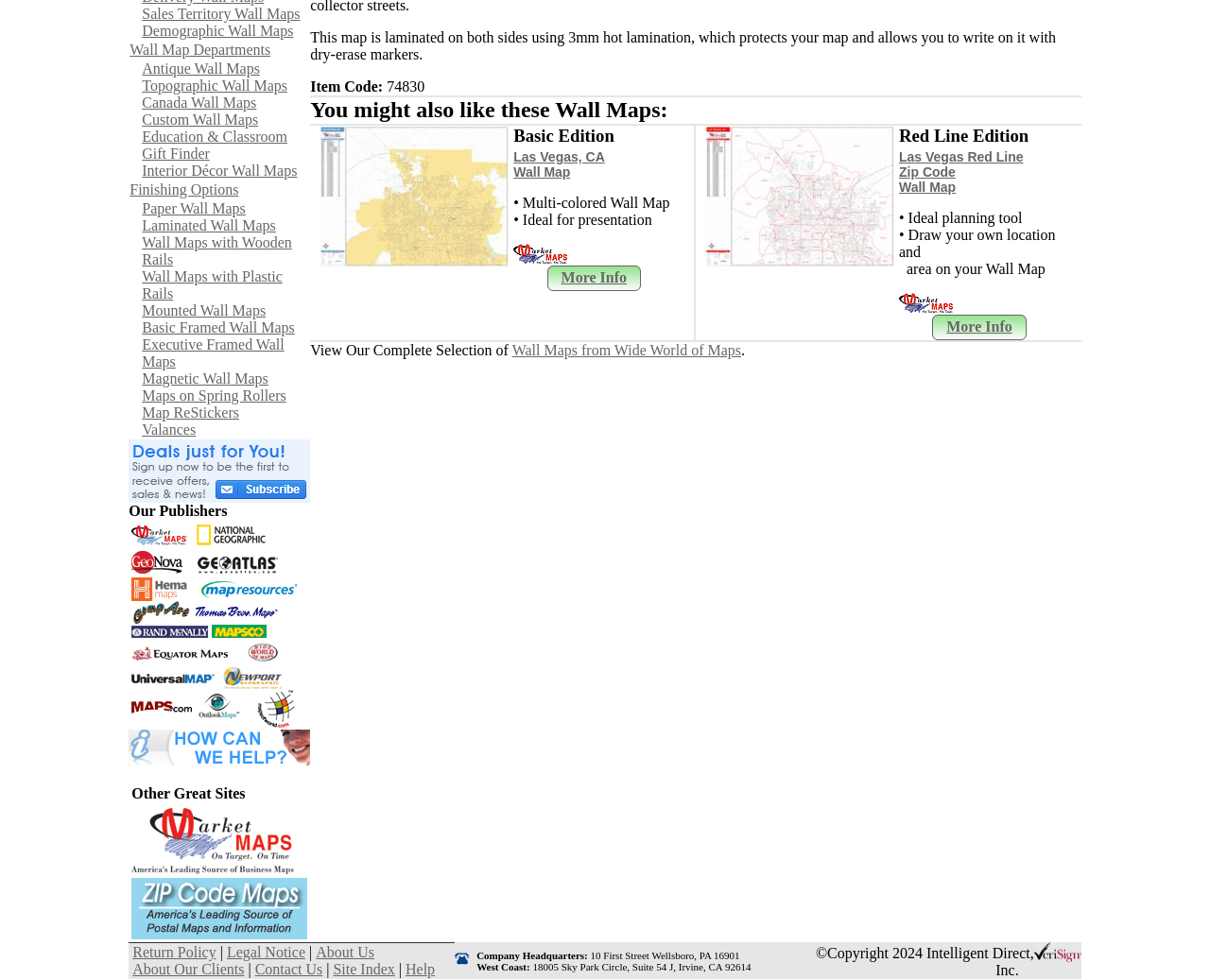Identify the bounding box coordinates for the UI element mentioned here: "Help". Provide the coordinates as four float values between 0 and 1, i.e., [left, top, right, bottom].

[0.335, 0.981, 0.359, 0.998]